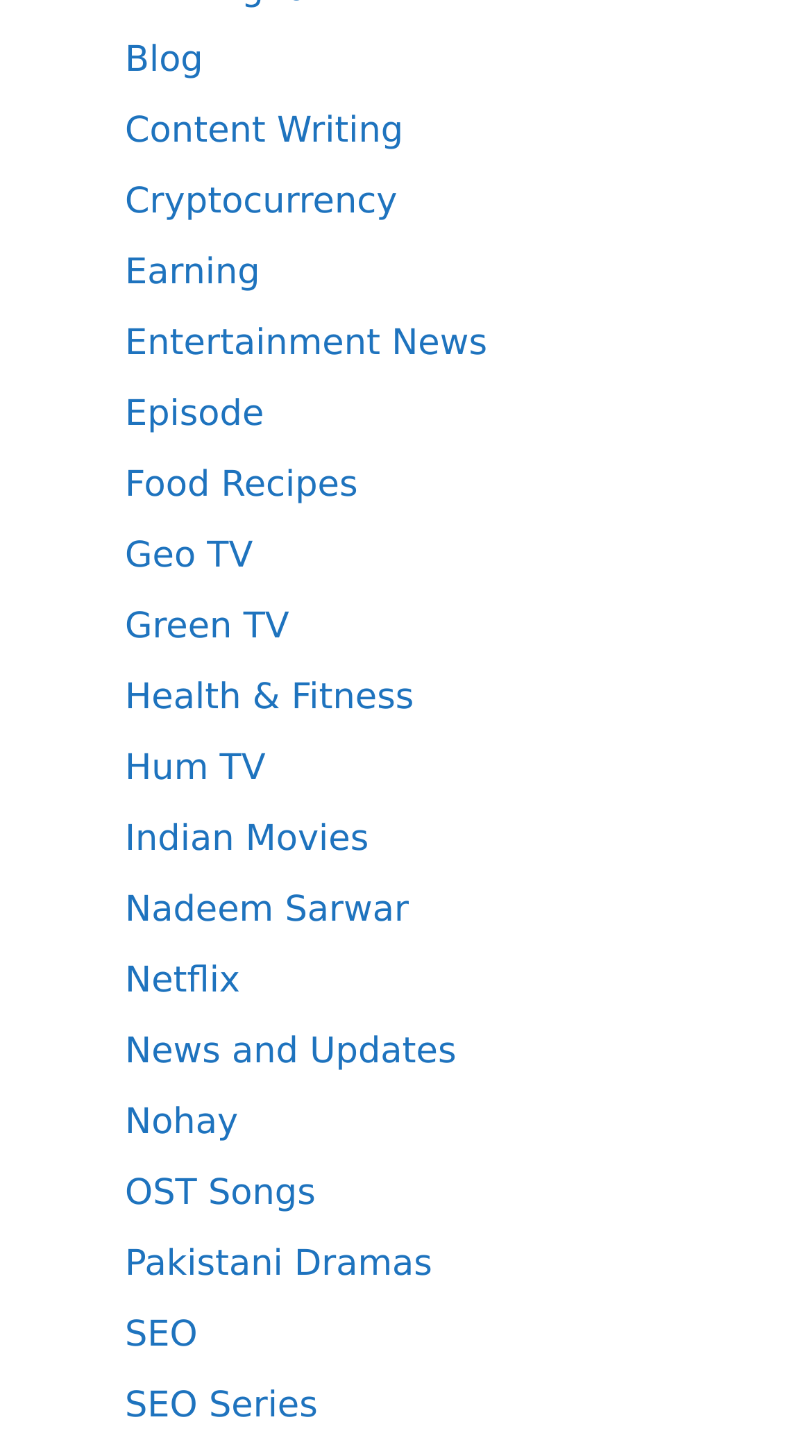Using the element description: "Content Writing", determine the bounding box coordinates. The coordinates should be in the format [left, top, right, bottom], with values between 0 and 1.

[0.154, 0.076, 0.497, 0.104]